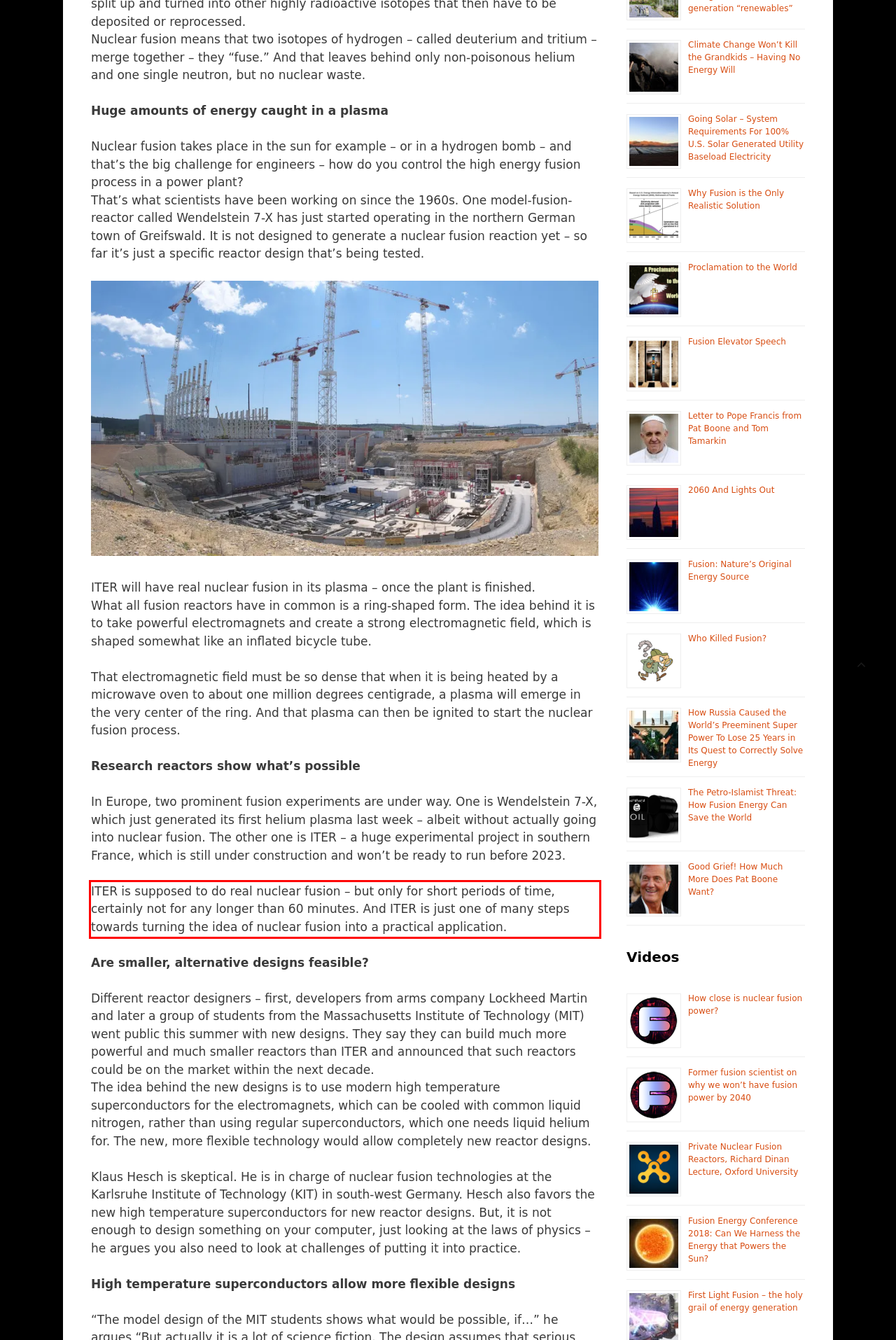Analyze the webpage screenshot and use OCR to recognize the text content in the red bounding box.

ITER is supposed to do real nuclear fusion – but only for short periods of time, certainly not for any longer than 60 minutes. And ITER is just one of many steps towards turning the idea of nuclear fusion into a practical application.